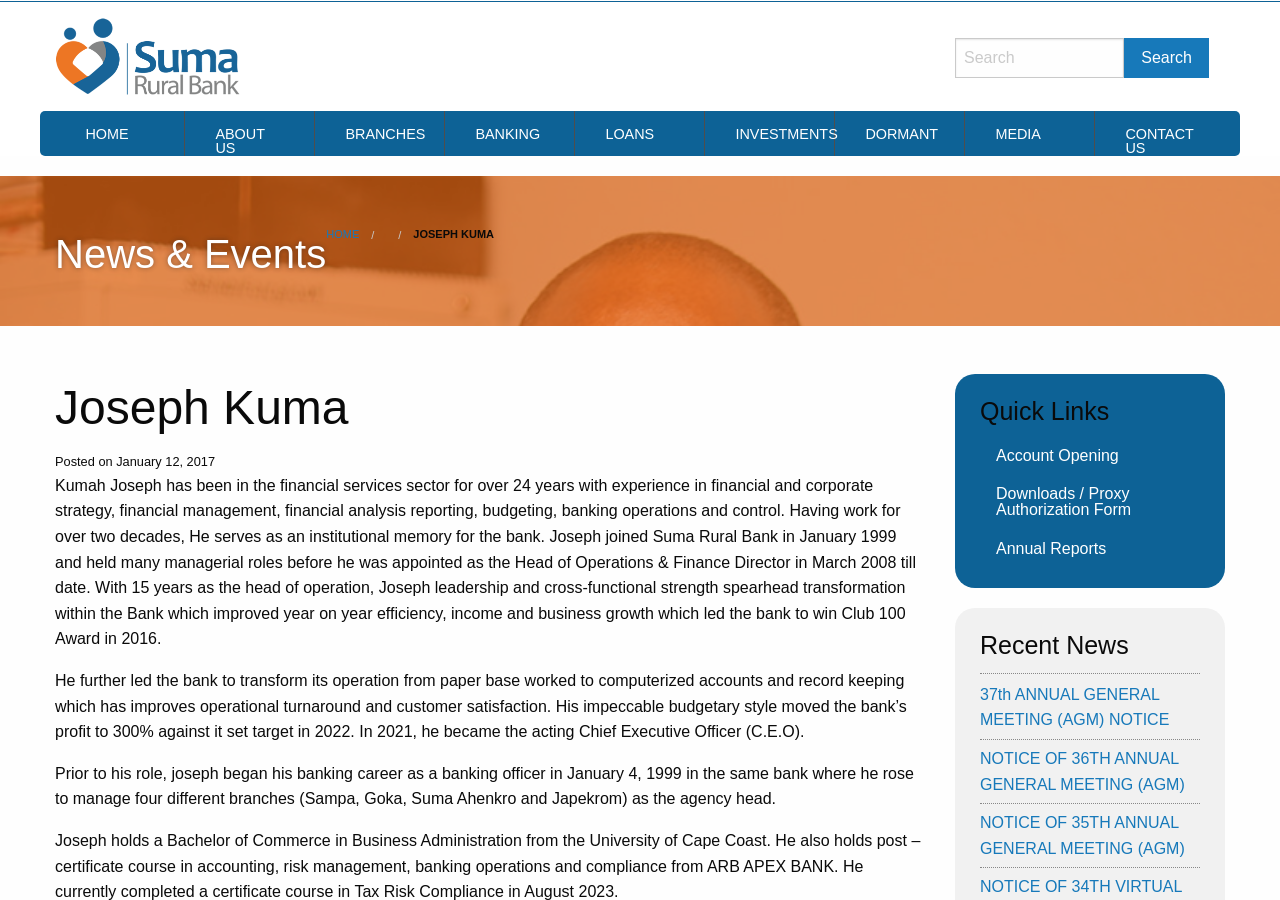Can you give a comprehensive explanation to the question given the content of the image?
What is the purpose of the search bar?

The search bar is located at the top-right corner of the webpage, and it has a textbox and a search button. This suggests that its purpose is to allow users to search for specific content within the website.